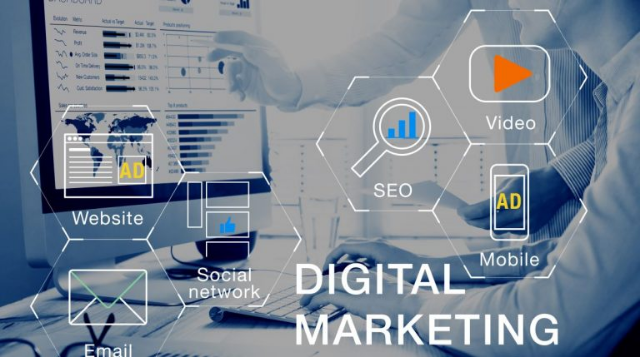Give a detailed account of everything present in the image.

The image portrays a dynamic workspace focused on digital marketing strategies. A person, positioned to the right, is seen pointing towards data analytics charts displayed on a large computer screen, emphasizing the analytical aspect of digital marketing. Prominently featured in the foreground is the phrase "DIGITAL MARKETING," surrounded by various icons representing key components of online marketing. These include "SEO," "Video," "Mobile," and a graphical depiction of a website, alongside symbols for social networks and email marketing. The inclusion of advertisements (labeled "AD") suggests a focus on promotional strategies aimed at enhancing brand visibility across different channels. The image illustrates the synergy between technology and marketing expertise necessary for businesses to thrive in an increasingly digital landscape.